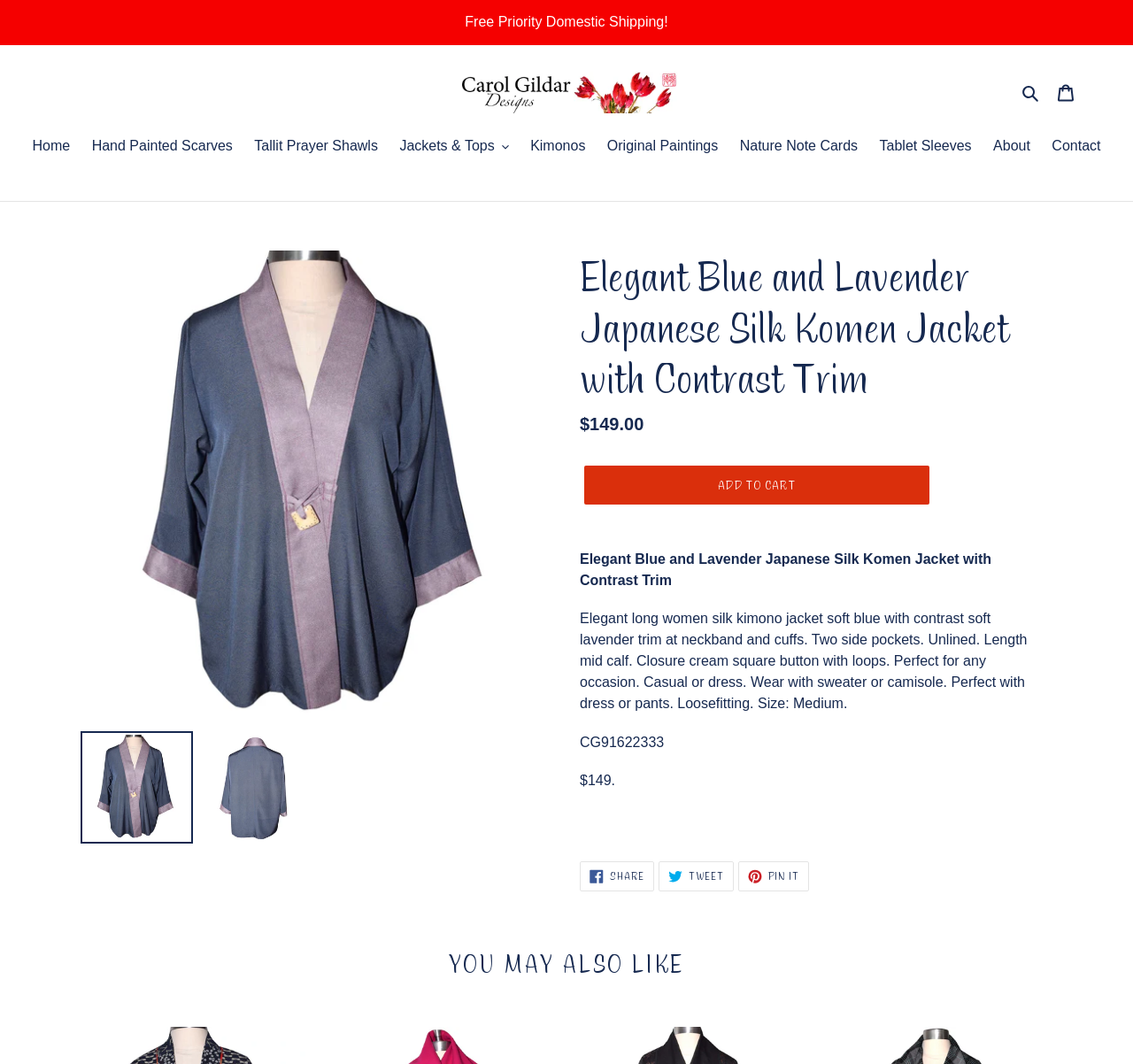Give a one-word or one-phrase response to the question:
How many side pockets does the jacket have?

Two